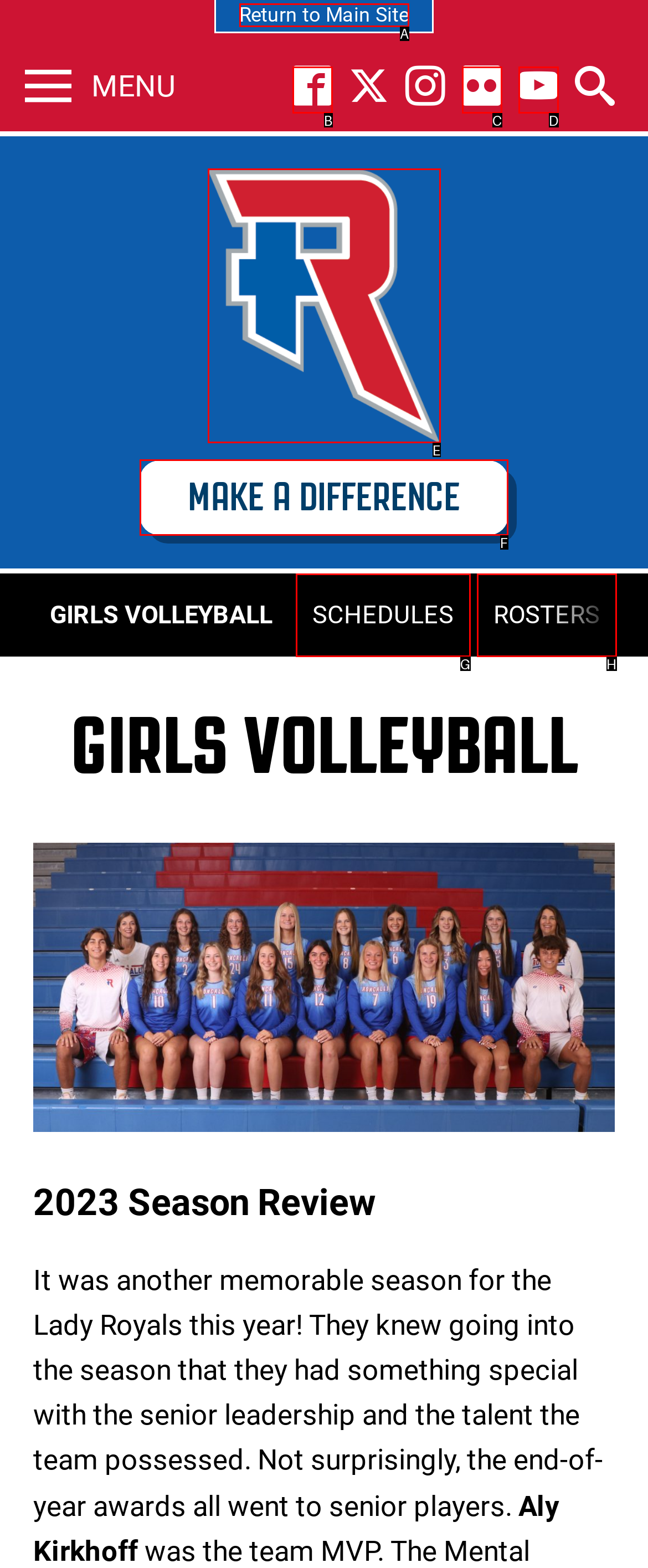Identify the HTML element that matches the description: alt="Niches Make Riches"
Respond with the letter of the correct option.

None